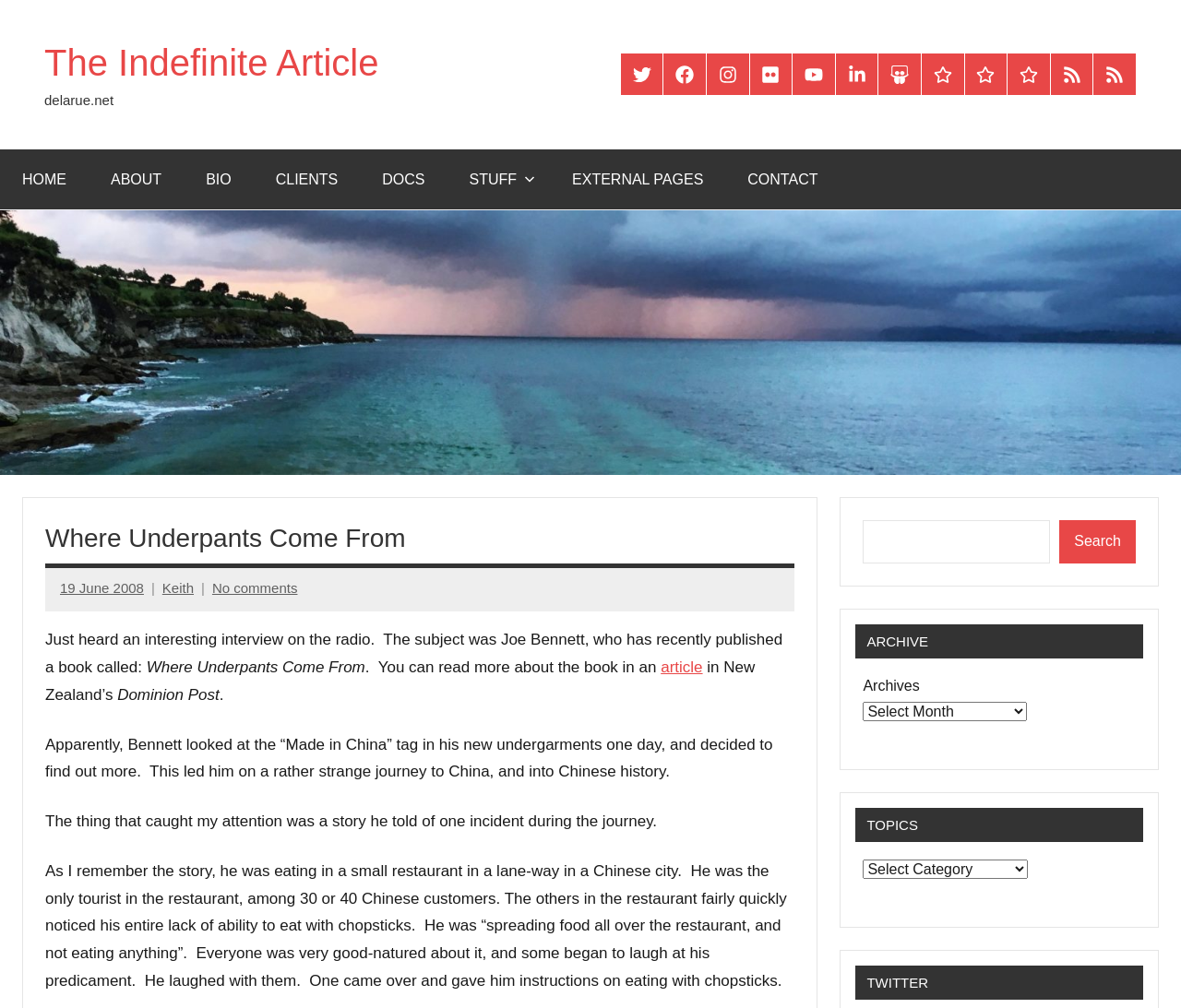What is the author's name mentioned in the article?
Using the image as a reference, answer the question with a short word or phrase.

Joe Bennett